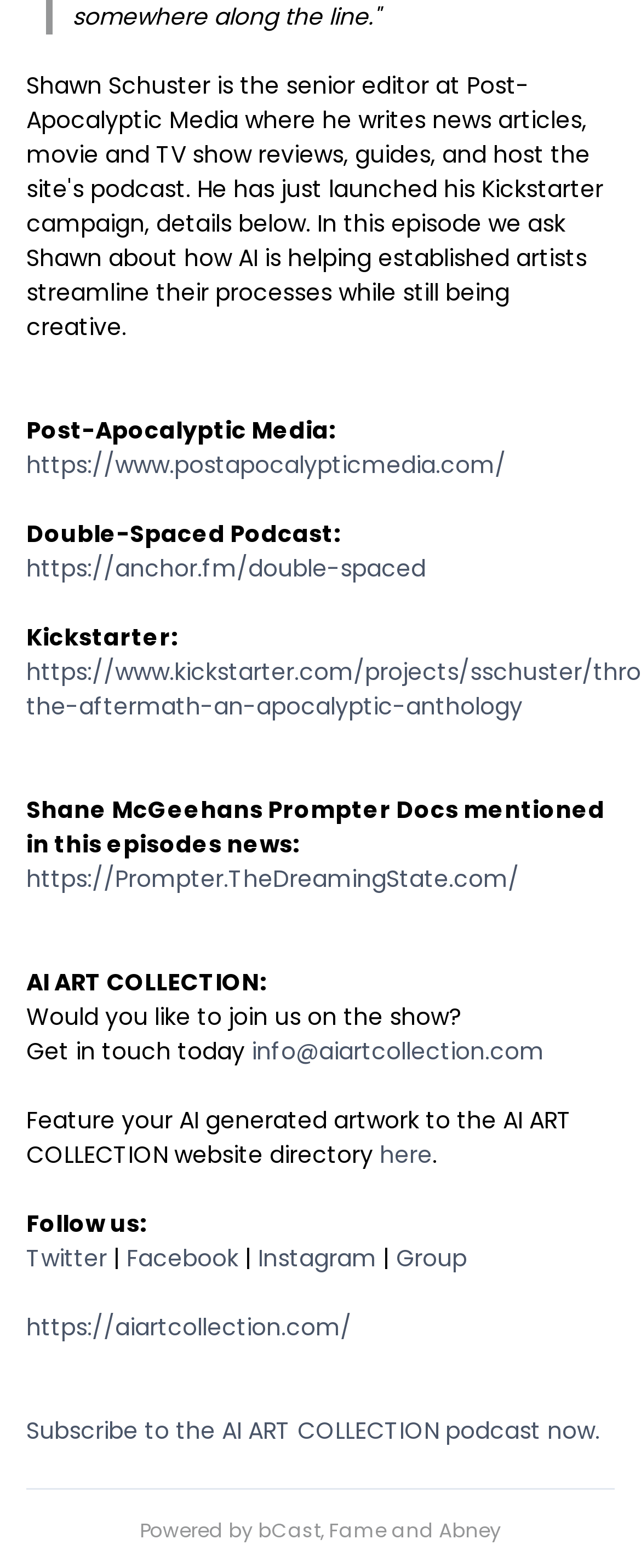Identify the bounding box coordinates of the area you need to click to perform the following instruction: "Visit Post-Apocalyptic Media website".

[0.041, 0.286, 0.79, 0.307]